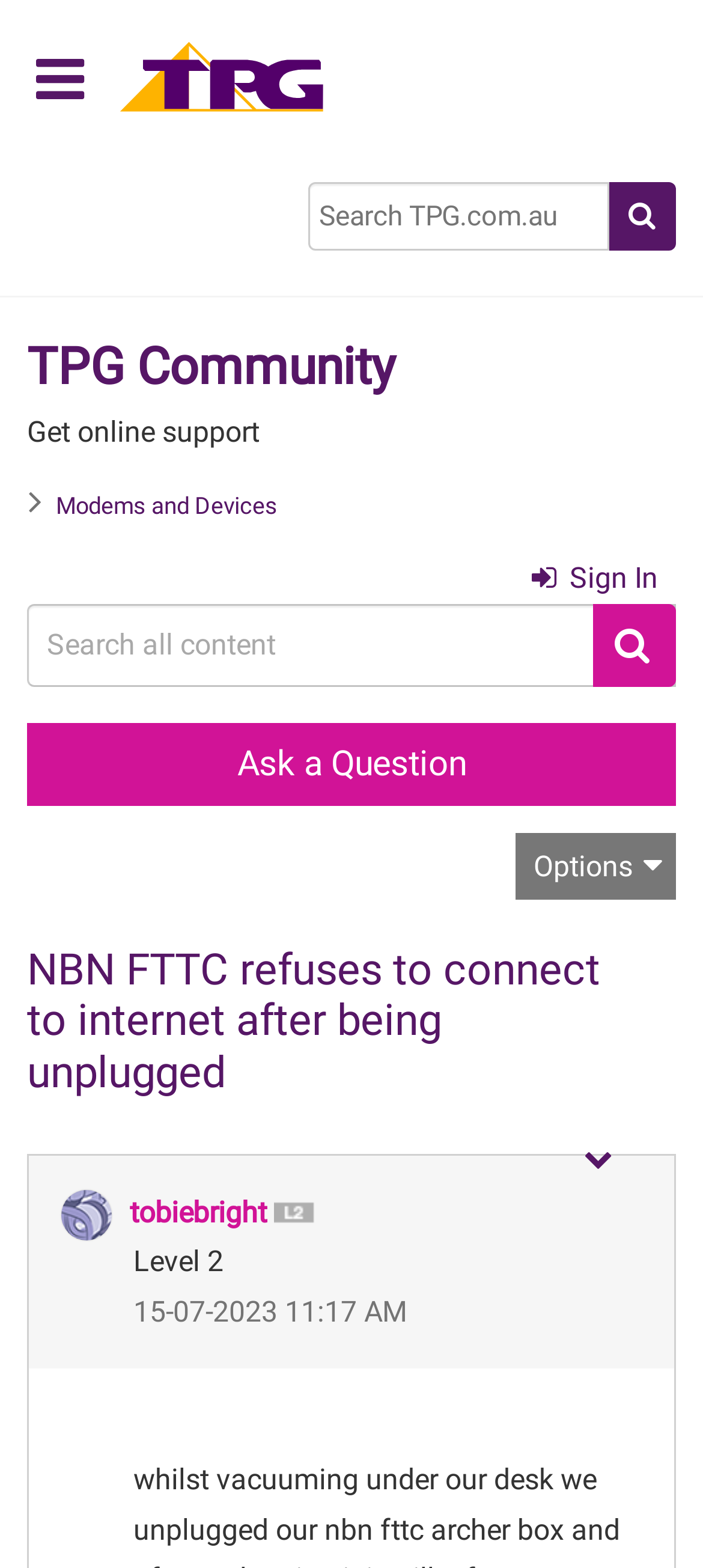Respond to the question below with a single word or phrase:
What is the username of the user who posted the question?

tobiebright